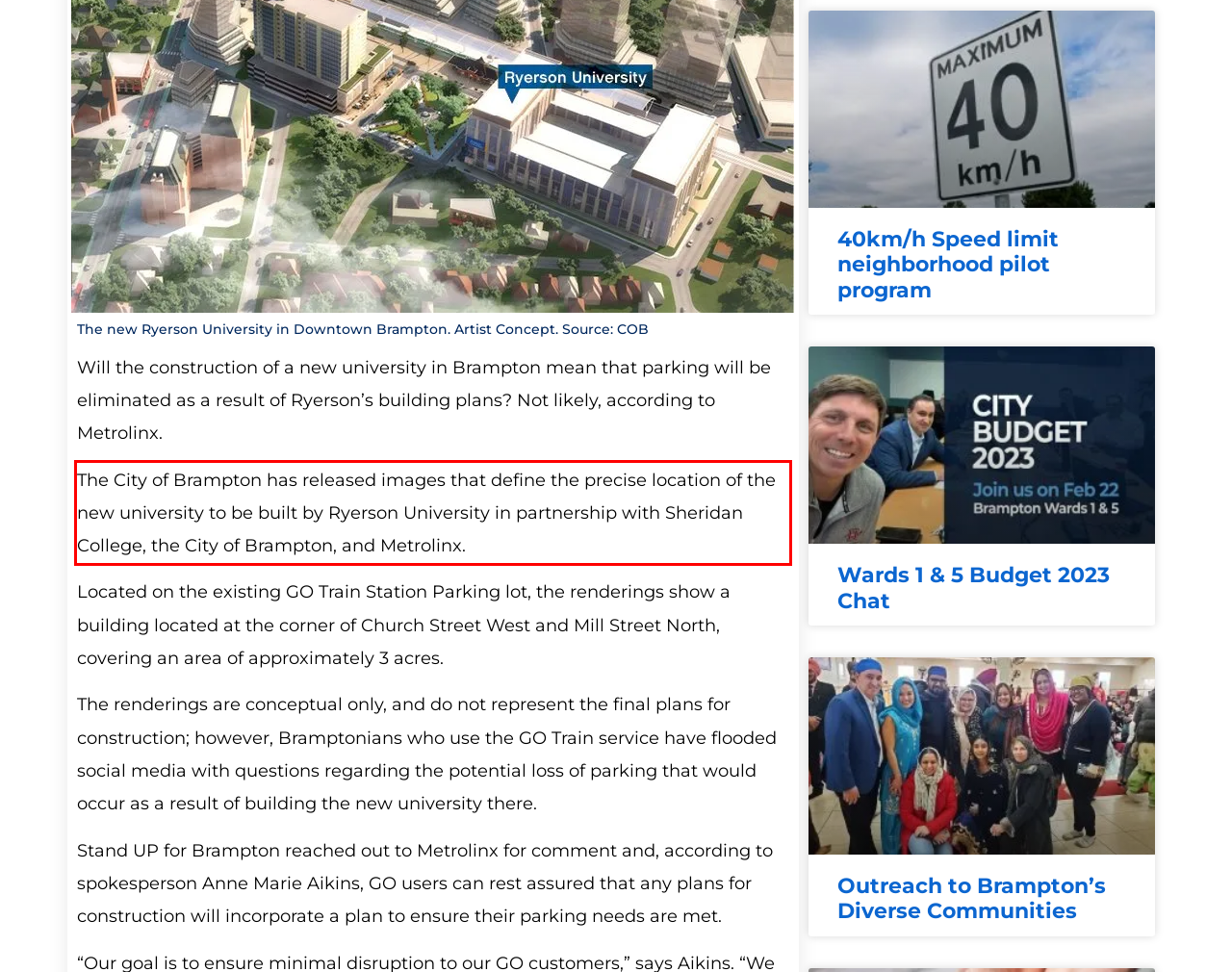Review the webpage screenshot provided, and perform OCR to extract the text from the red bounding box.

The City of Brampton has released images that define the precise location of the new university to be built by Ryerson University in partnership with Sheridan College, the City of Brampton, and Metrolinx.